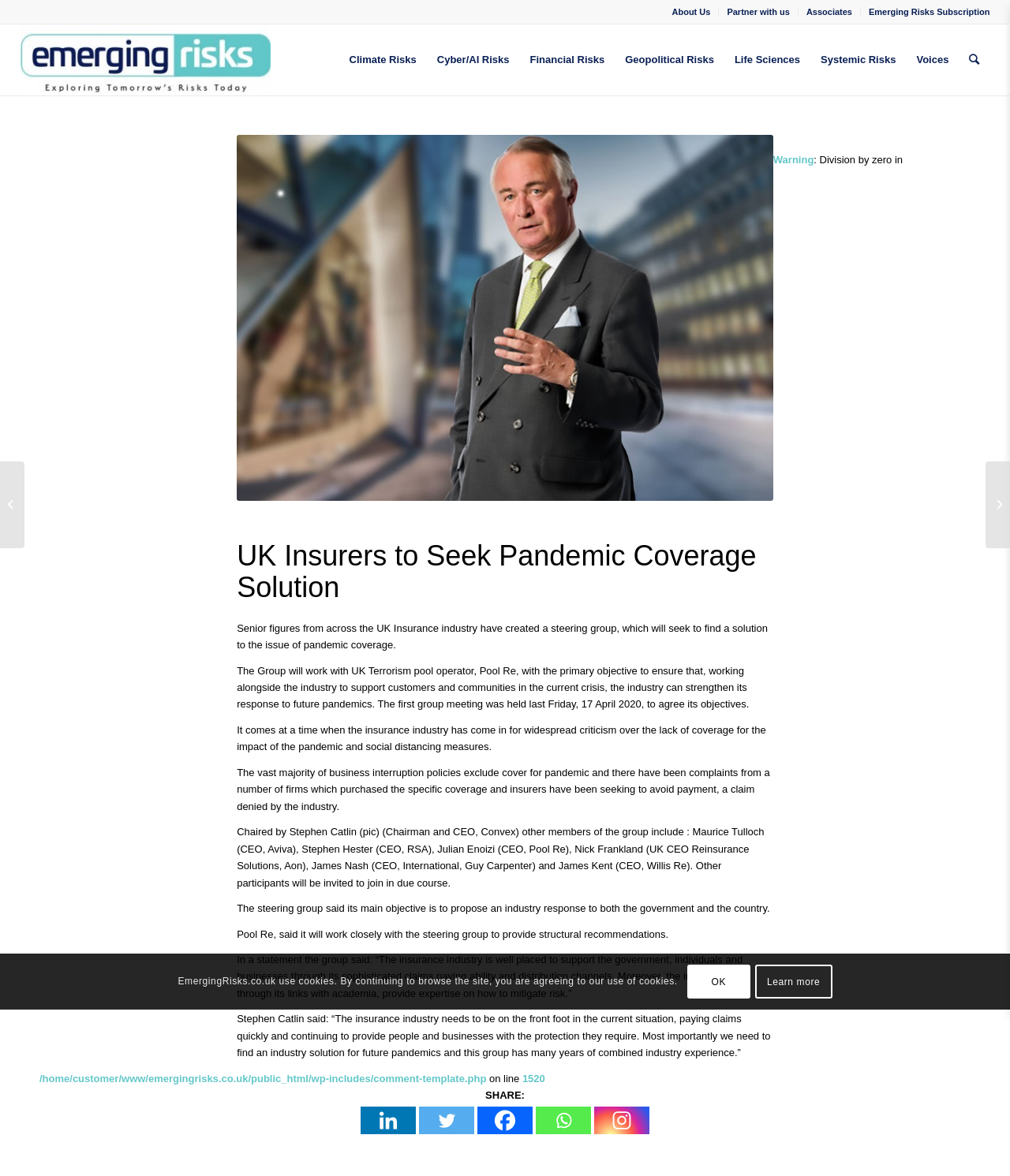Provide a brief response in the form of a single word or phrase:
What is the primary objective of the steering group?

To ensure industry response to future pandemics